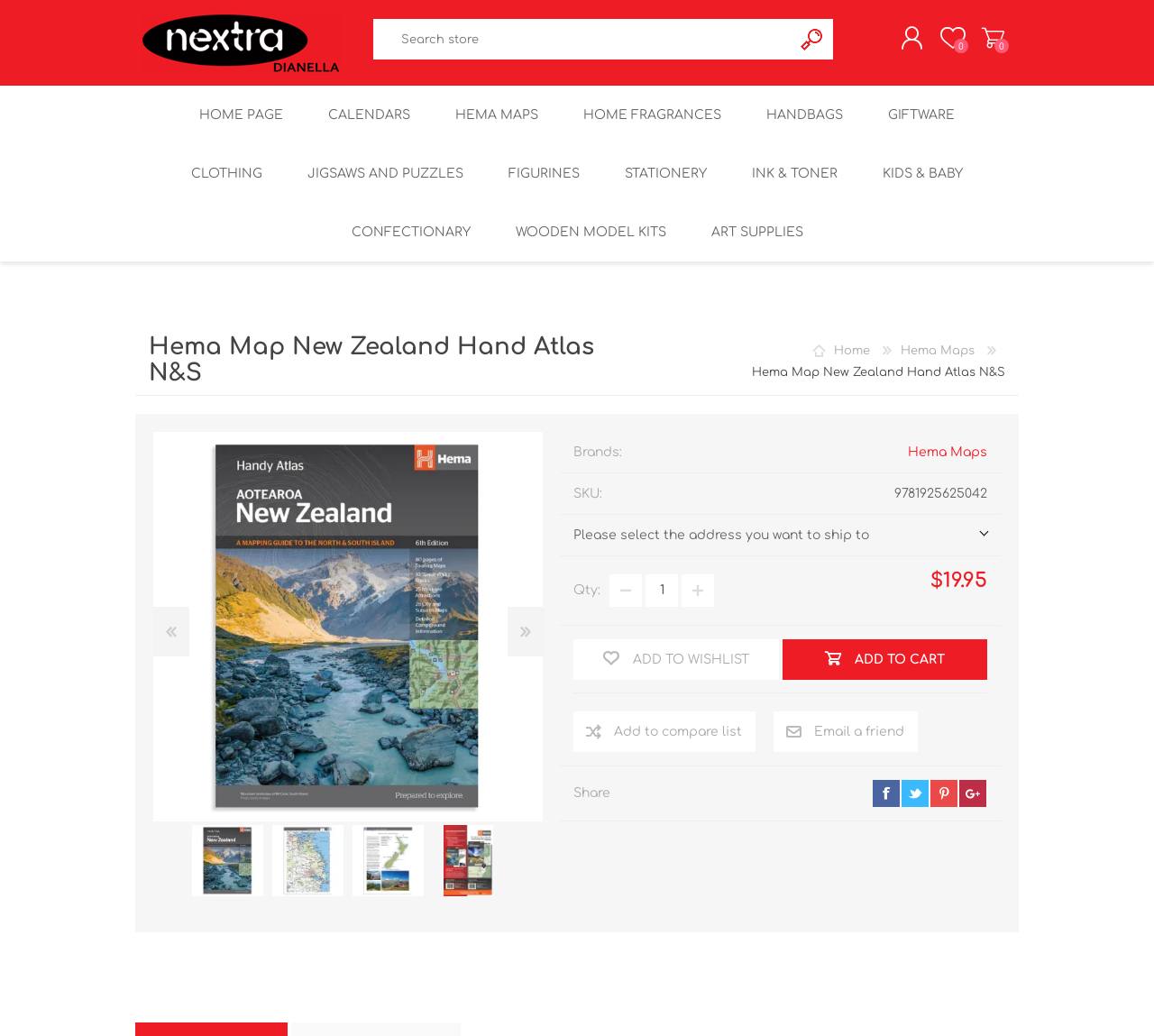Look at the image and give a detailed response to the following question: What is the SKU of the product?

I found the SKU by looking at the StaticText element with ID 665, which displays the SKU as '9781925625042'.